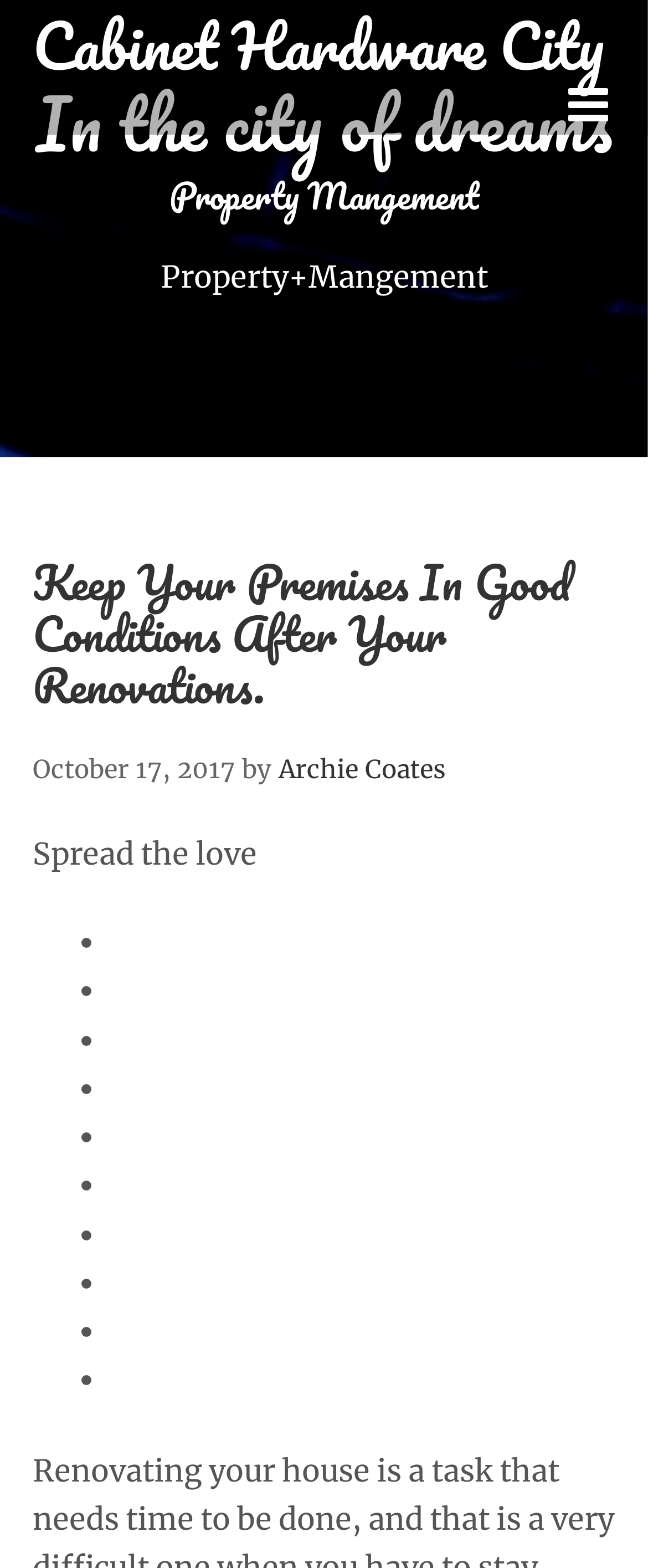Please answer the following question using a single word or phrase: 
What is the date of the article?

Tuesday, October 17, 2017